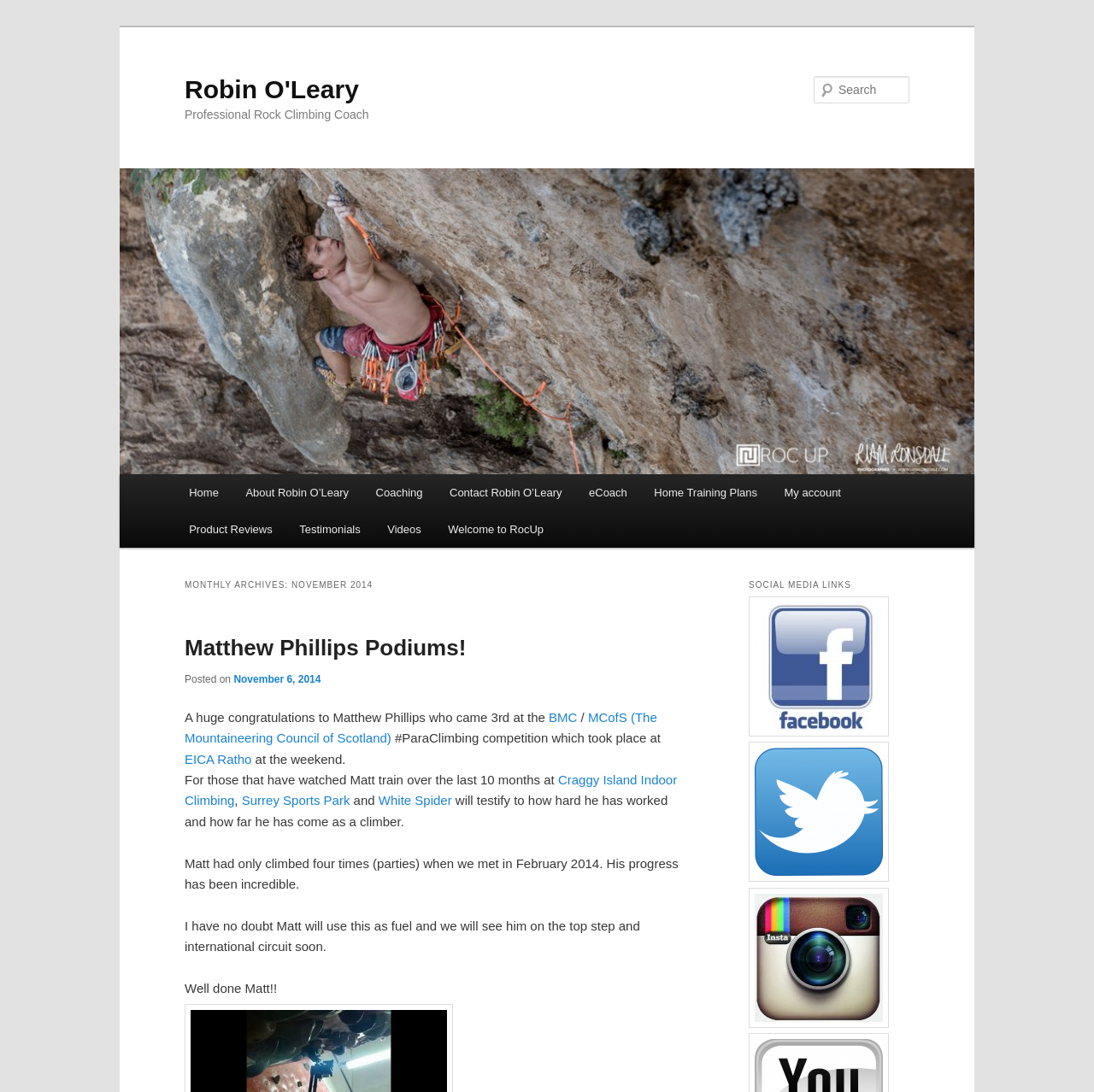Please locate the bounding box coordinates of the region I need to click to follow this instruction: "Read more about the push for promotion in Serie B".

None